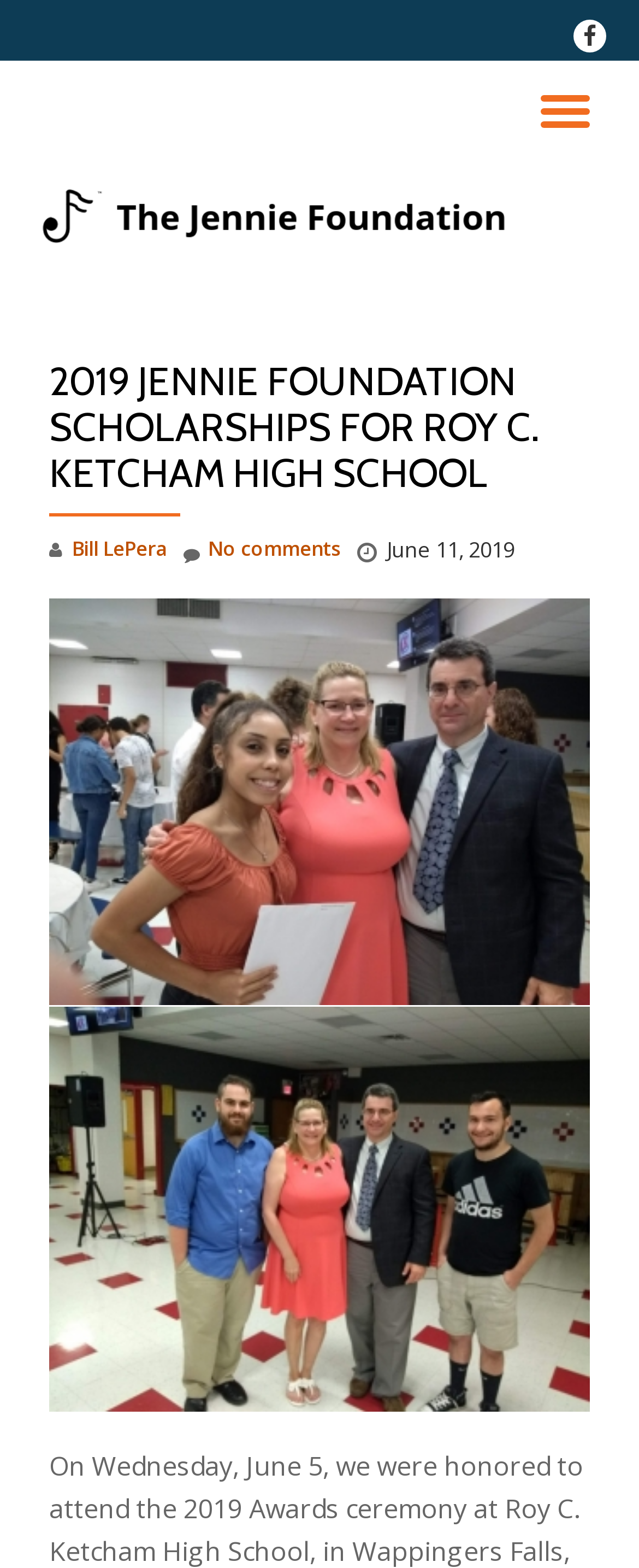What is the name of the foundation?
Provide a one-word or short-phrase answer based on the image.

The Jennie Foundation